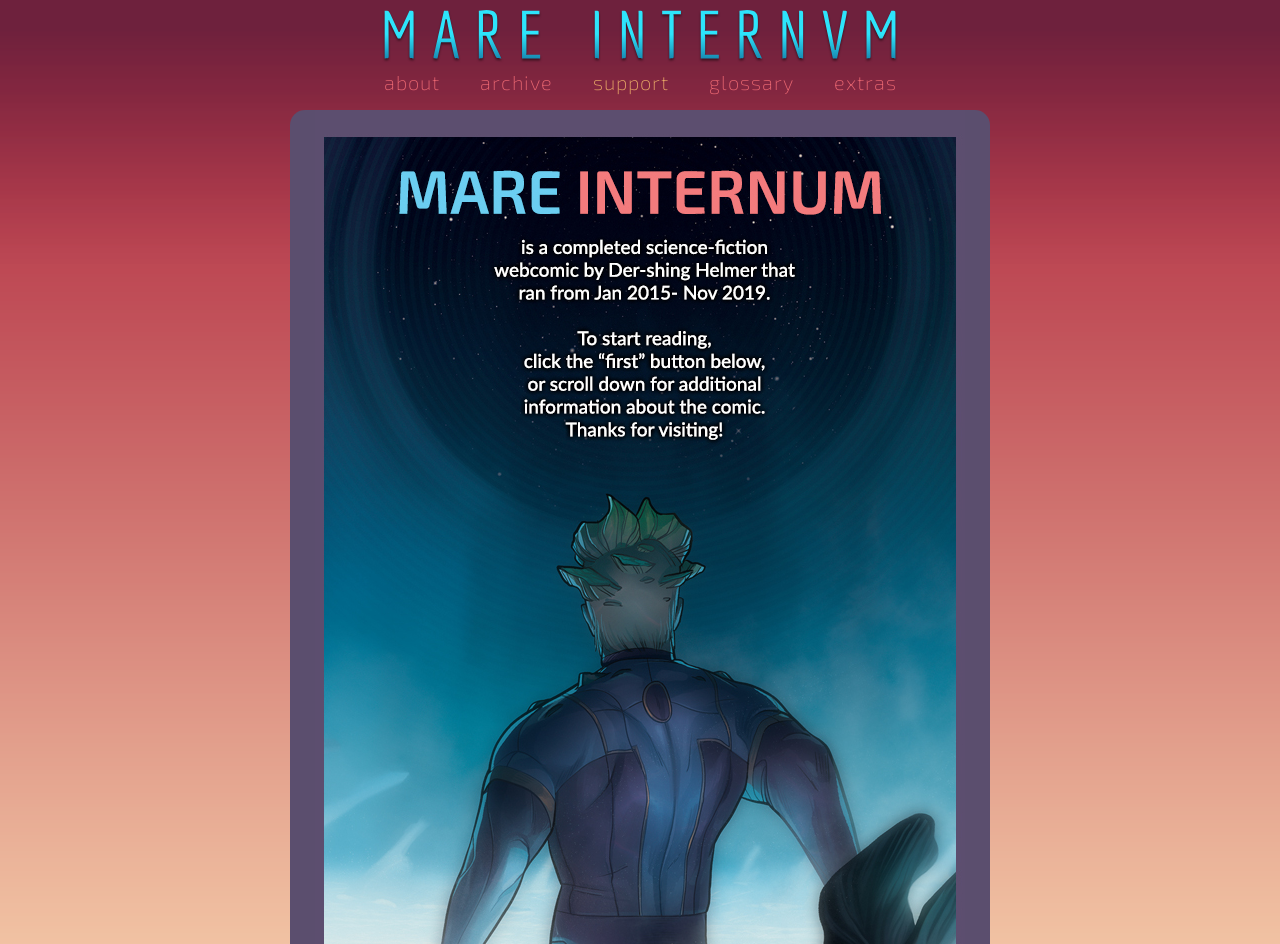Respond with a single word or short phrase to the following question: 
How many navigation links are there?

5